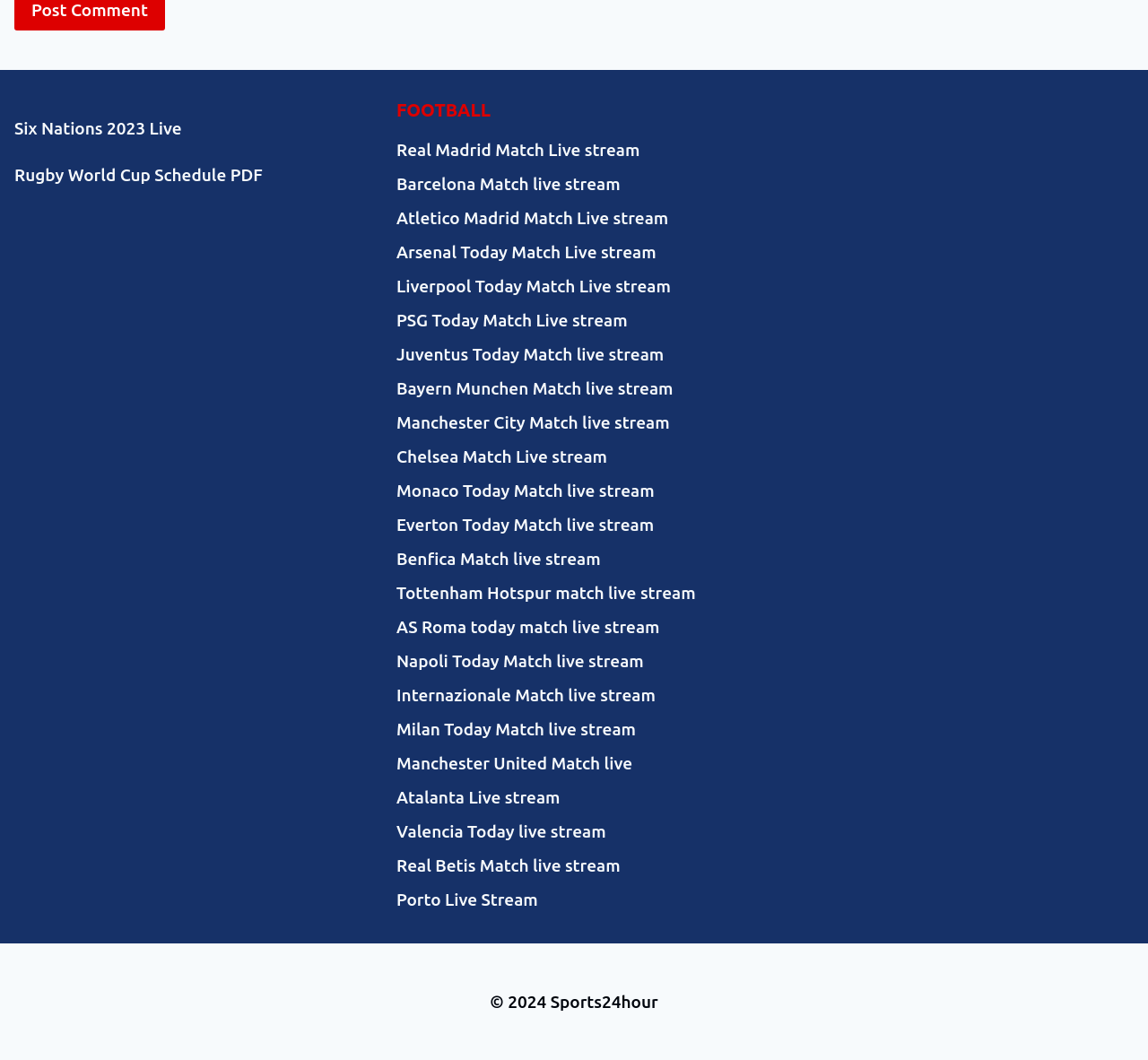Find the bounding box coordinates of the clickable region needed to perform the following instruction: "Click on Six Nations 2023 Live". The coordinates should be provided as four float numbers between 0 and 1, i.e., [left, top, right, bottom].

[0.012, 0.112, 0.162, 0.131]